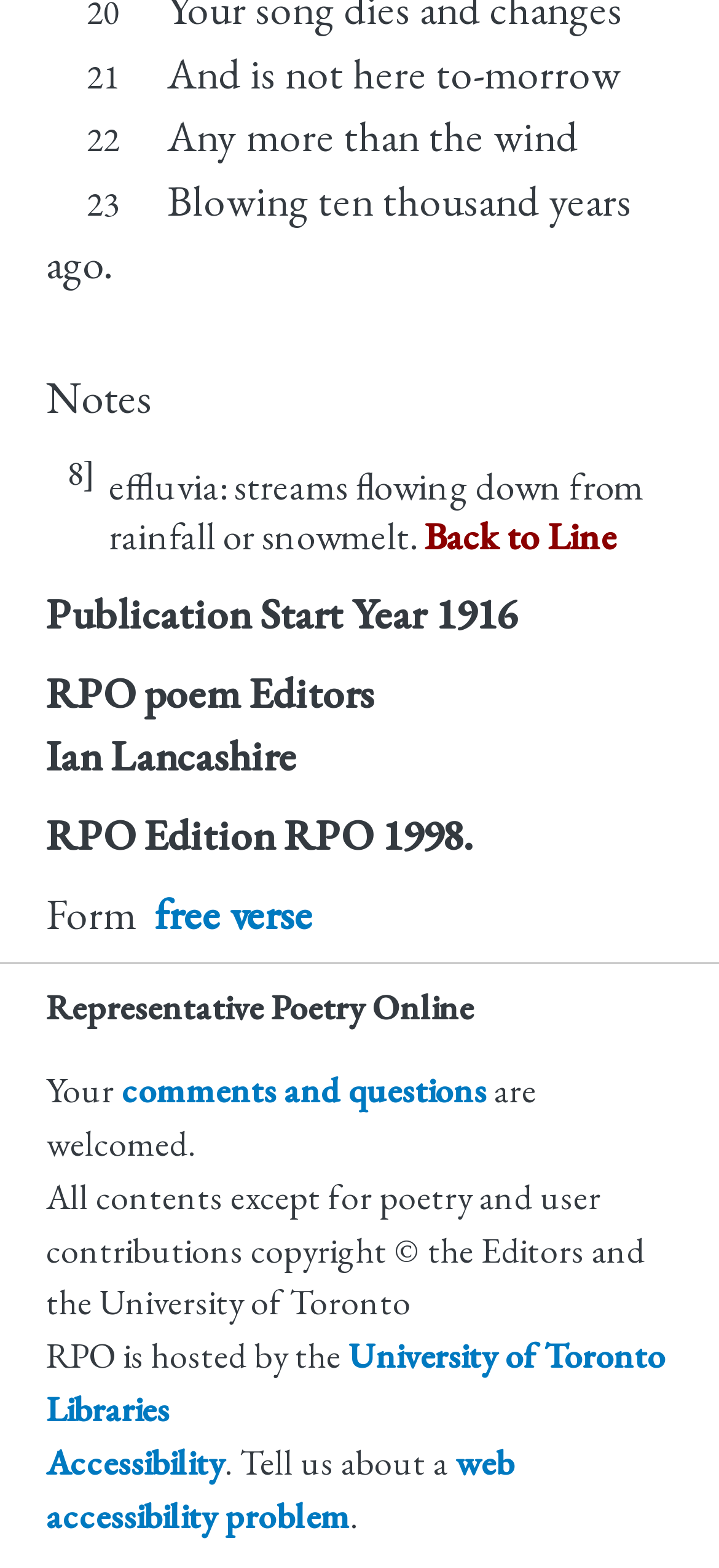Who is the RPO poem editor?
Based on the screenshot, answer the question with a single word or phrase.

Ian Lancashire